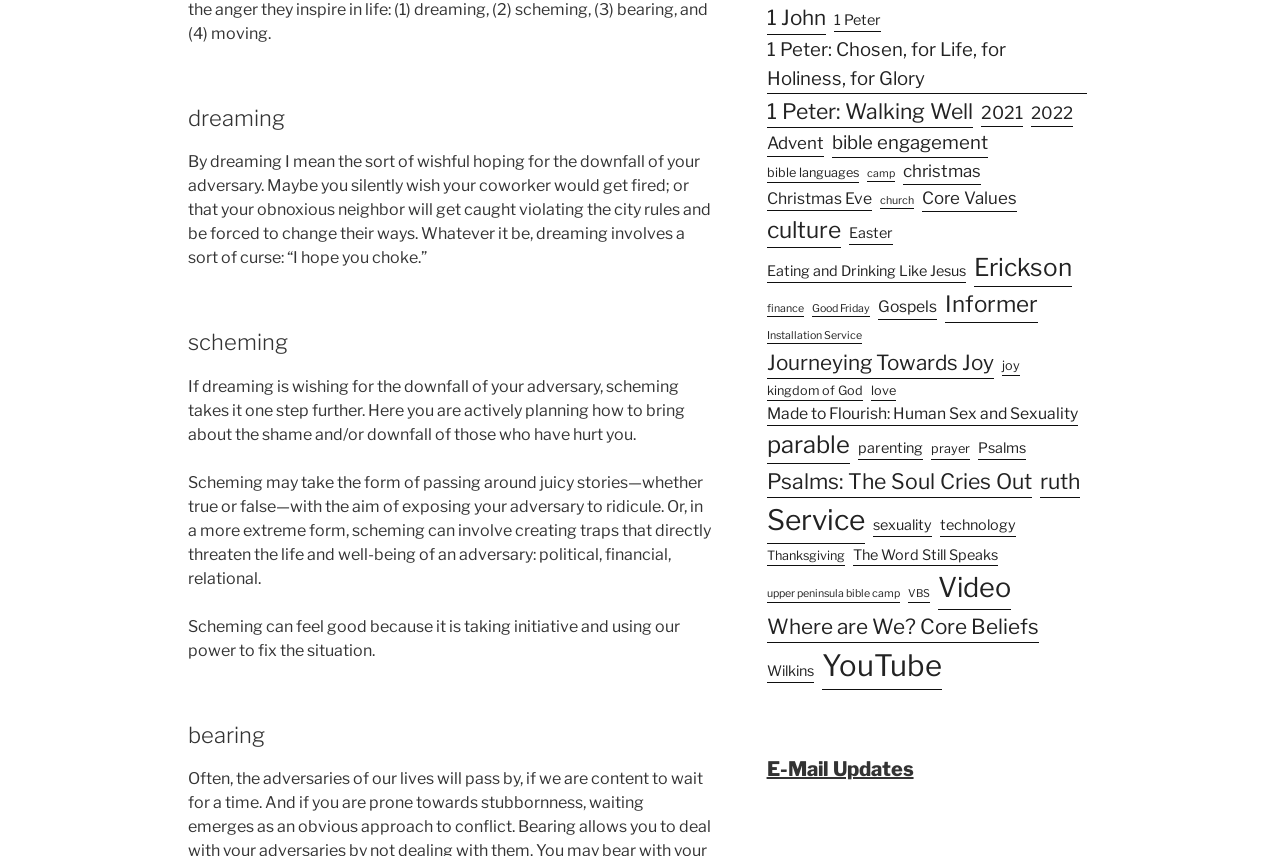Please find the bounding box for the UI element described by: "1 John".

[0.599, 0.002, 0.645, 0.04]